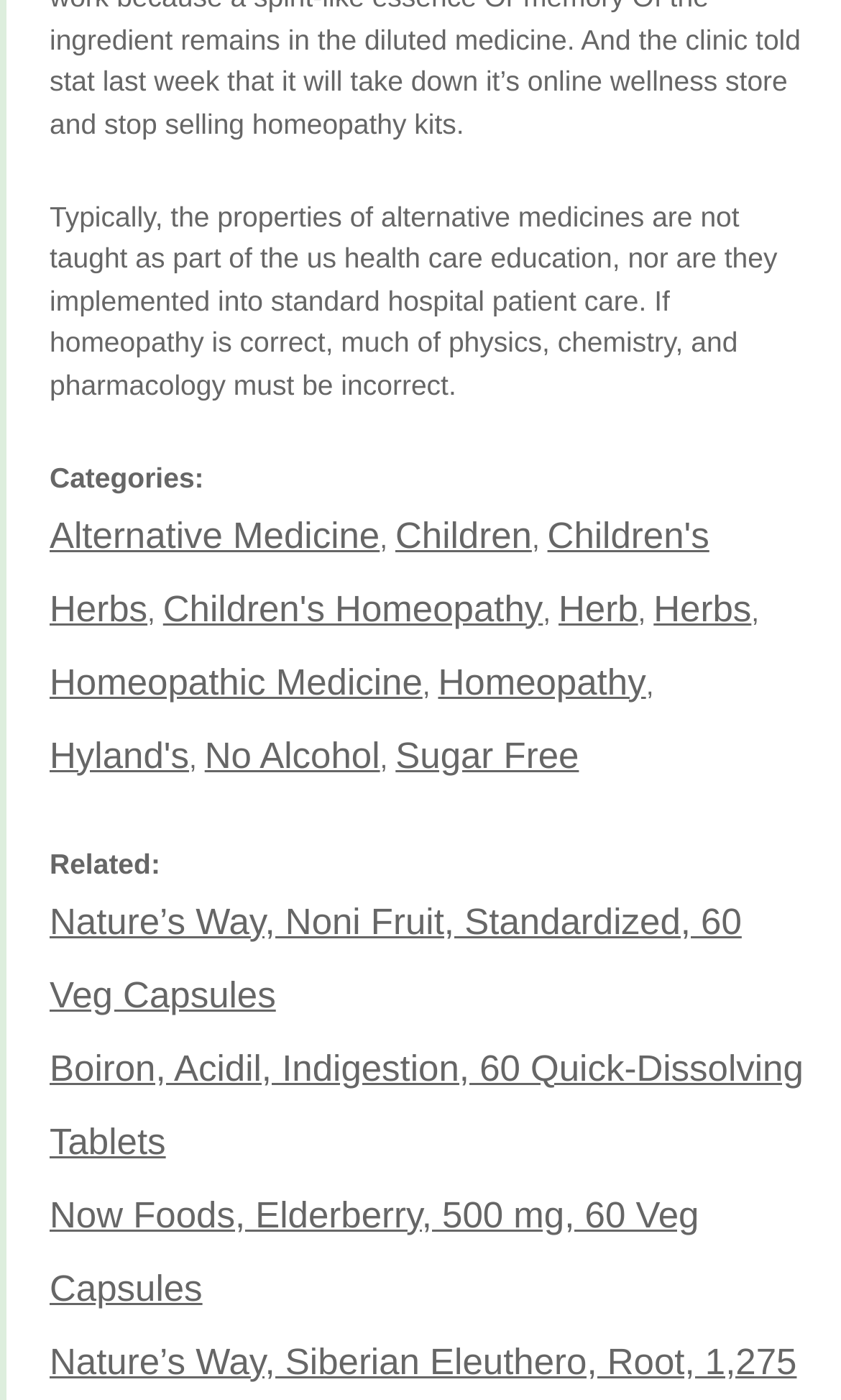Find the bounding box coordinates for the area you need to click to carry out the instruction: "View Children's Herbs". The coordinates should be four float numbers between 0 and 1, indicated as [left, top, right, bottom].

[0.059, 0.368, 0.843, 0.449]